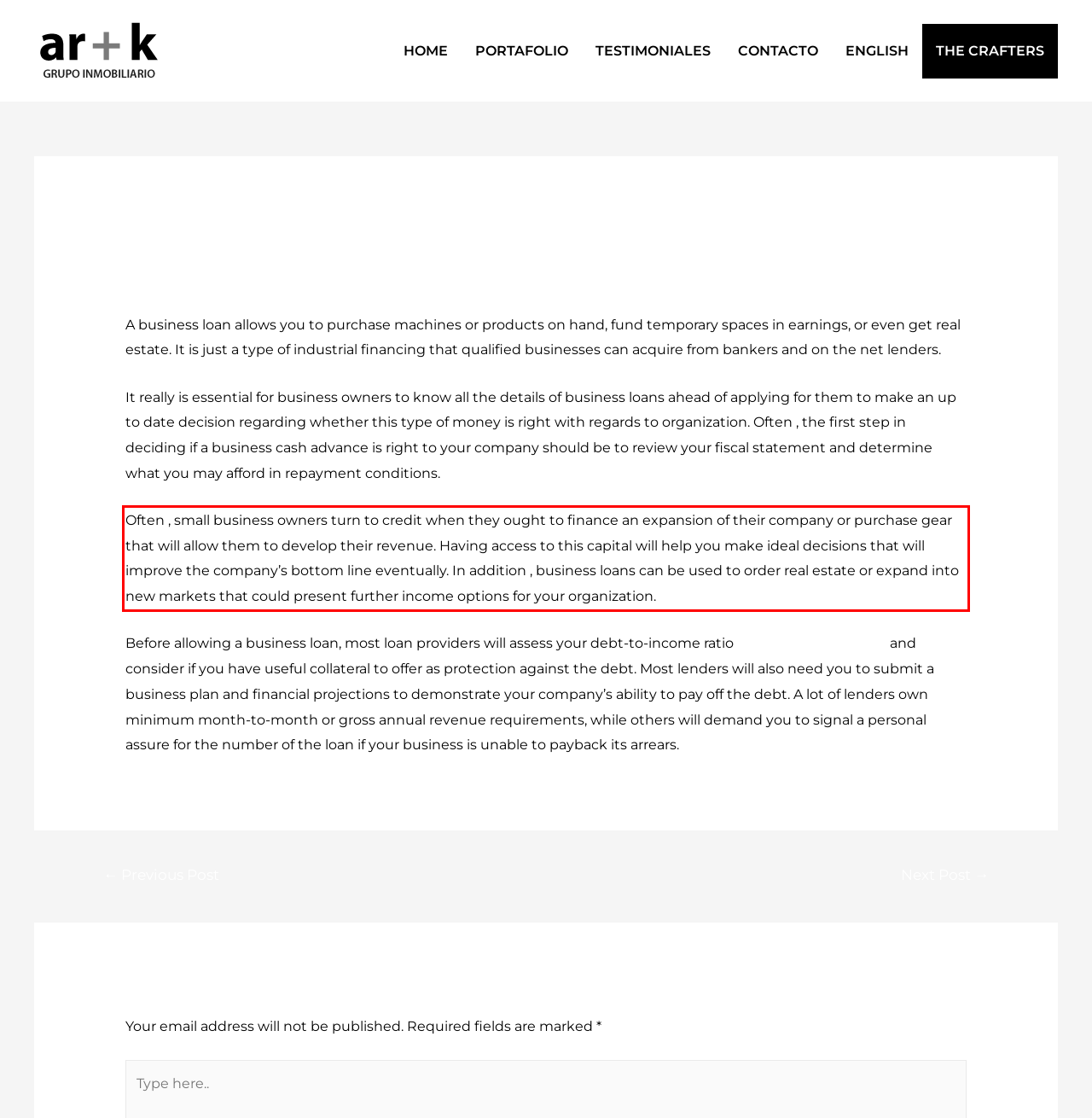Given a screenshot of a webpage with a red bounding box, extract the text content from the UI element inside the red bounding box.

Often , small business owners turn to credit when they ought to finance an expansion of their company or purchase gear that will allow them to develop their revenue. Having access to this capital will help you make ideal decisions that will improve the company’s bottom line eventually. In addition , business loans can be used to order real estate or expand into new markets that could present further income options for your organization.